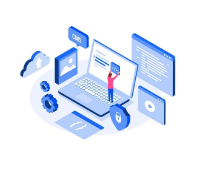What does the cloud icon represent?
Observe the image and answer the question with a one-word or short phrase response.

cloud storage